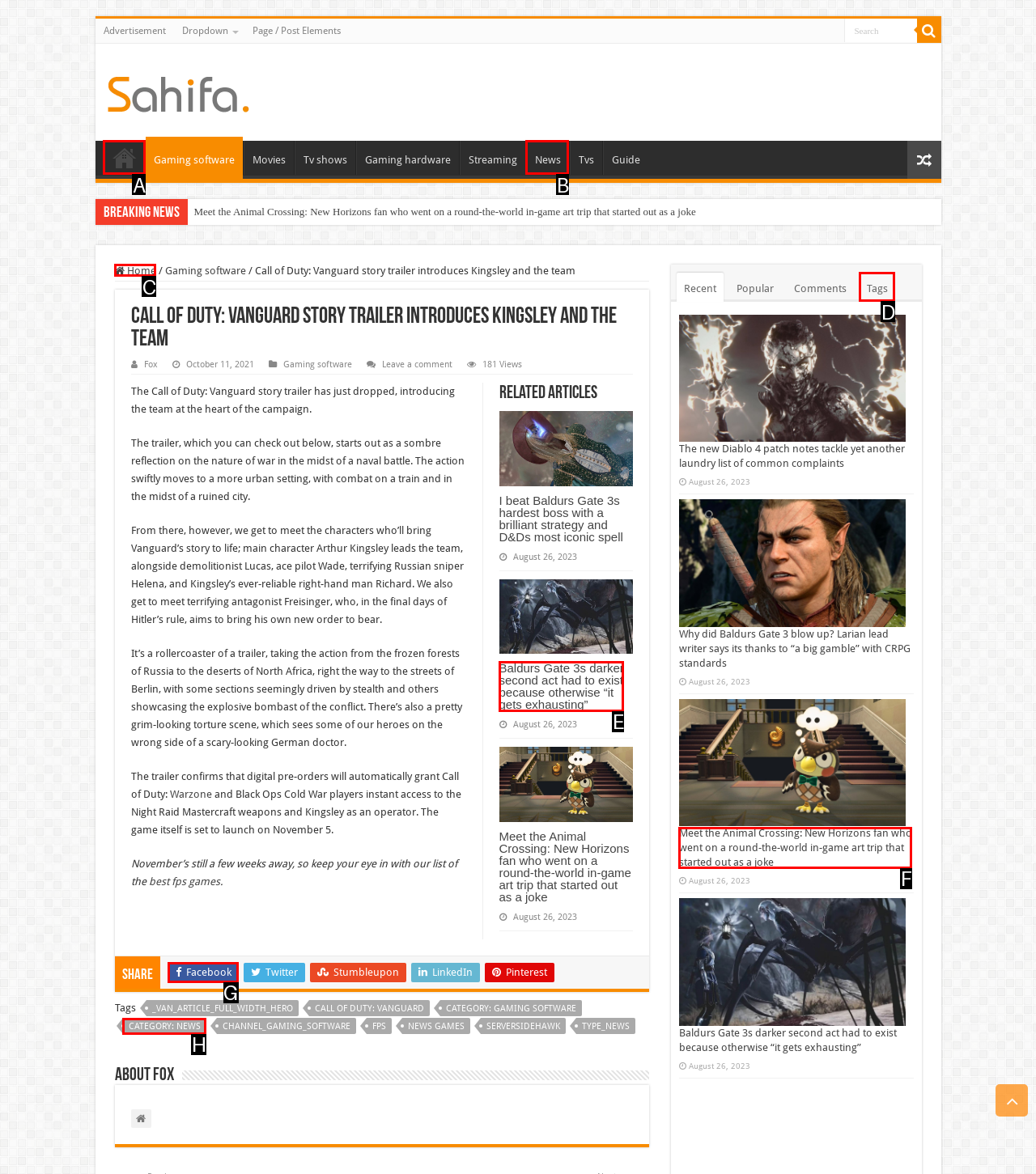Which UI element's letter should be clicked to achieve the task: Share the article on Facebook
Provide the letter of the correct choice directly.

G